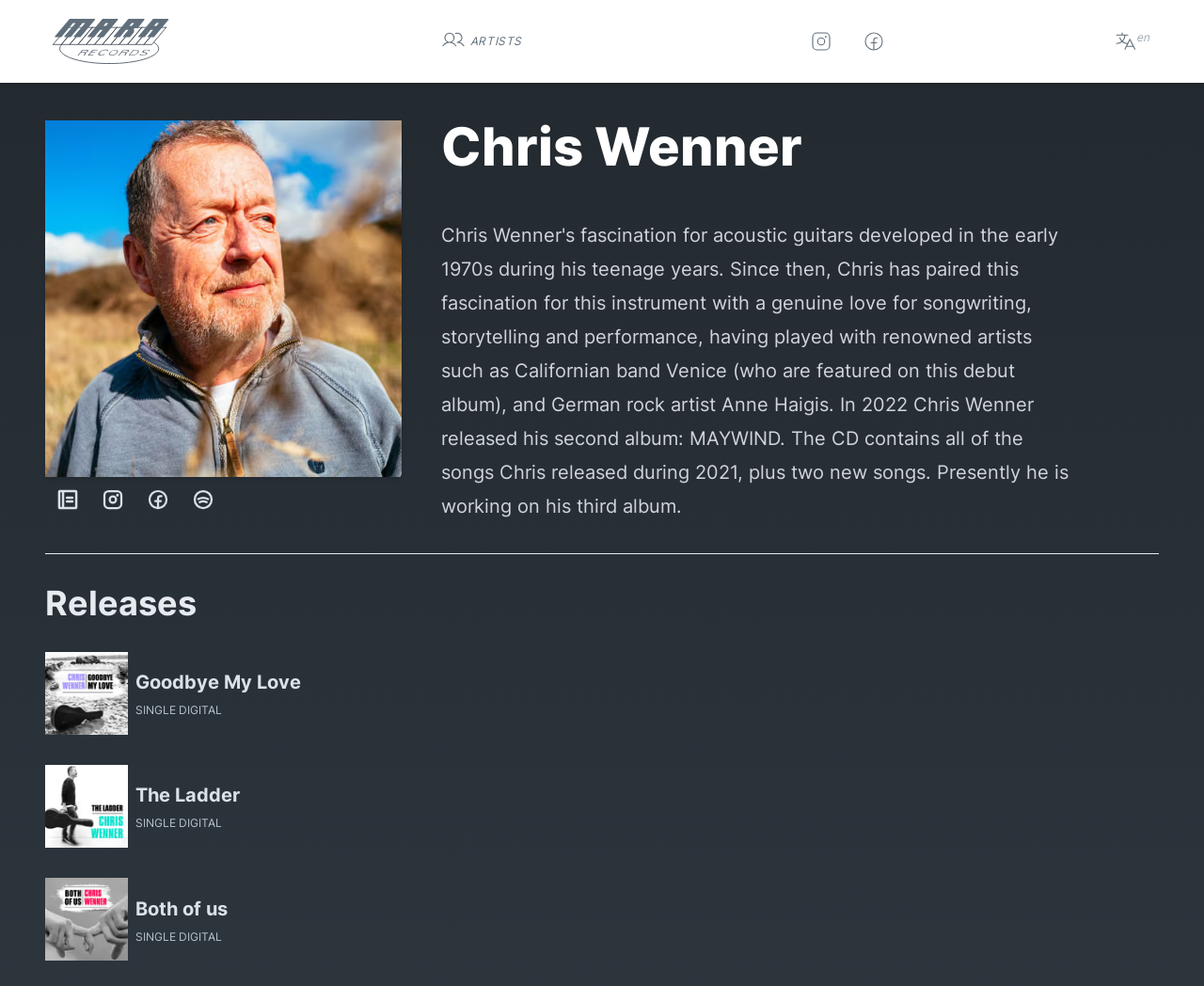Please find the bounding box for the UI element described by: "Blog".

None